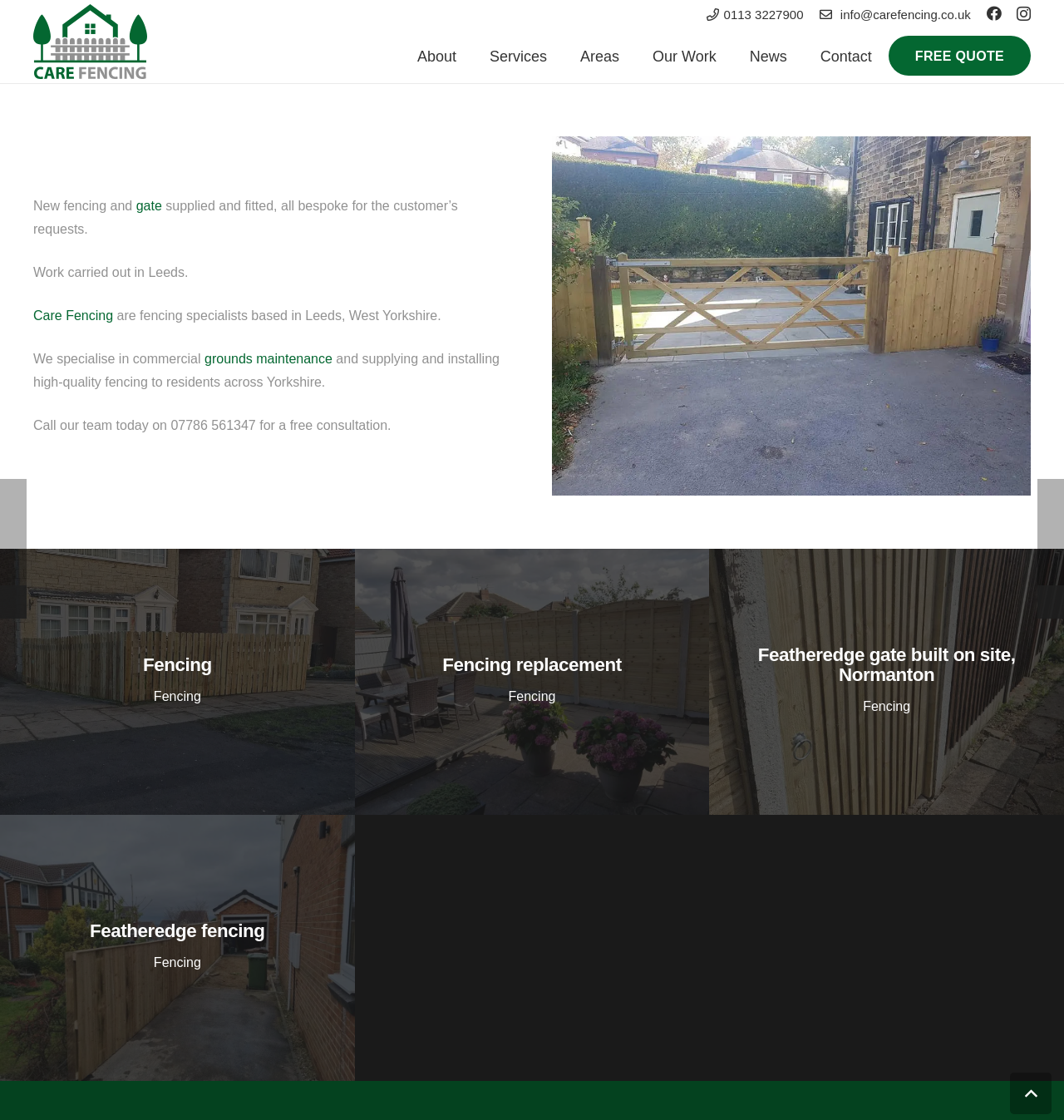Locate the UI element described by Our Work in the provided webpage screenshot. Return the bounding box coordinates in the format (top-left x, top-left y, bottom-right x, bottom-right y), ensuring all values are between 0 and 1.

[0.598, 0.032, 0.689, 0.069]